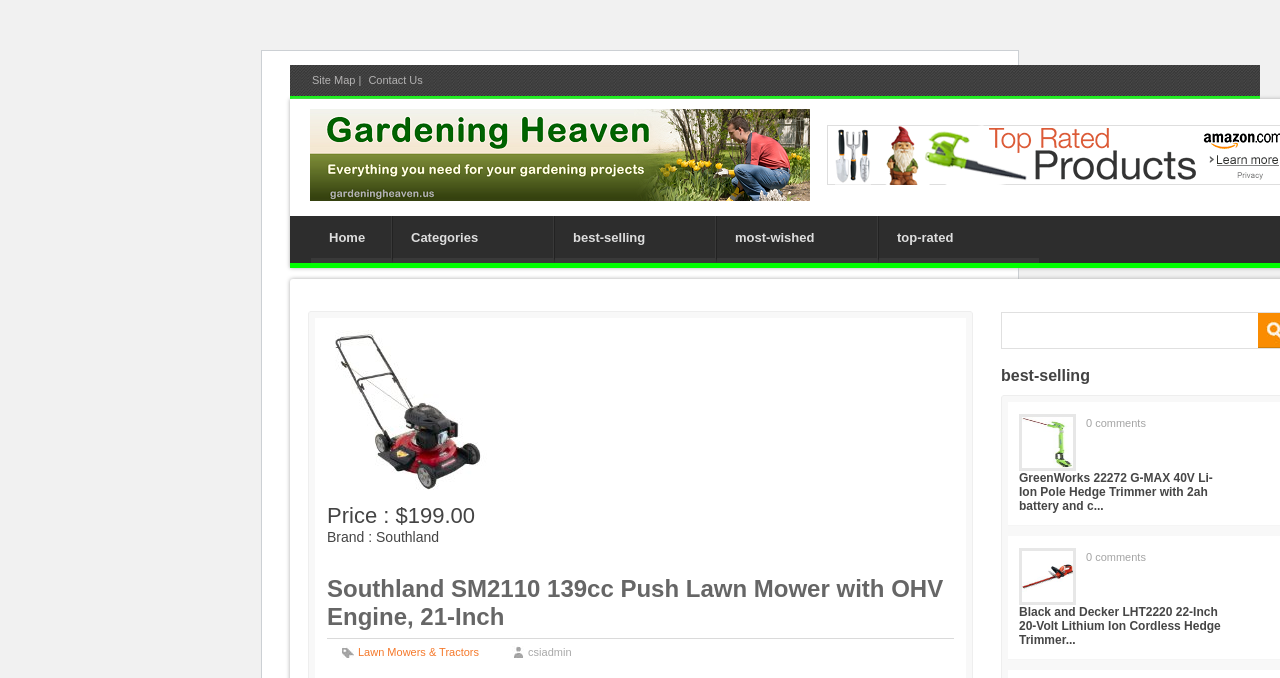Generate the title text from the webpage.

Southland SM2110 139cc Push Lawn Mower with OHV Engine, 21-Inch